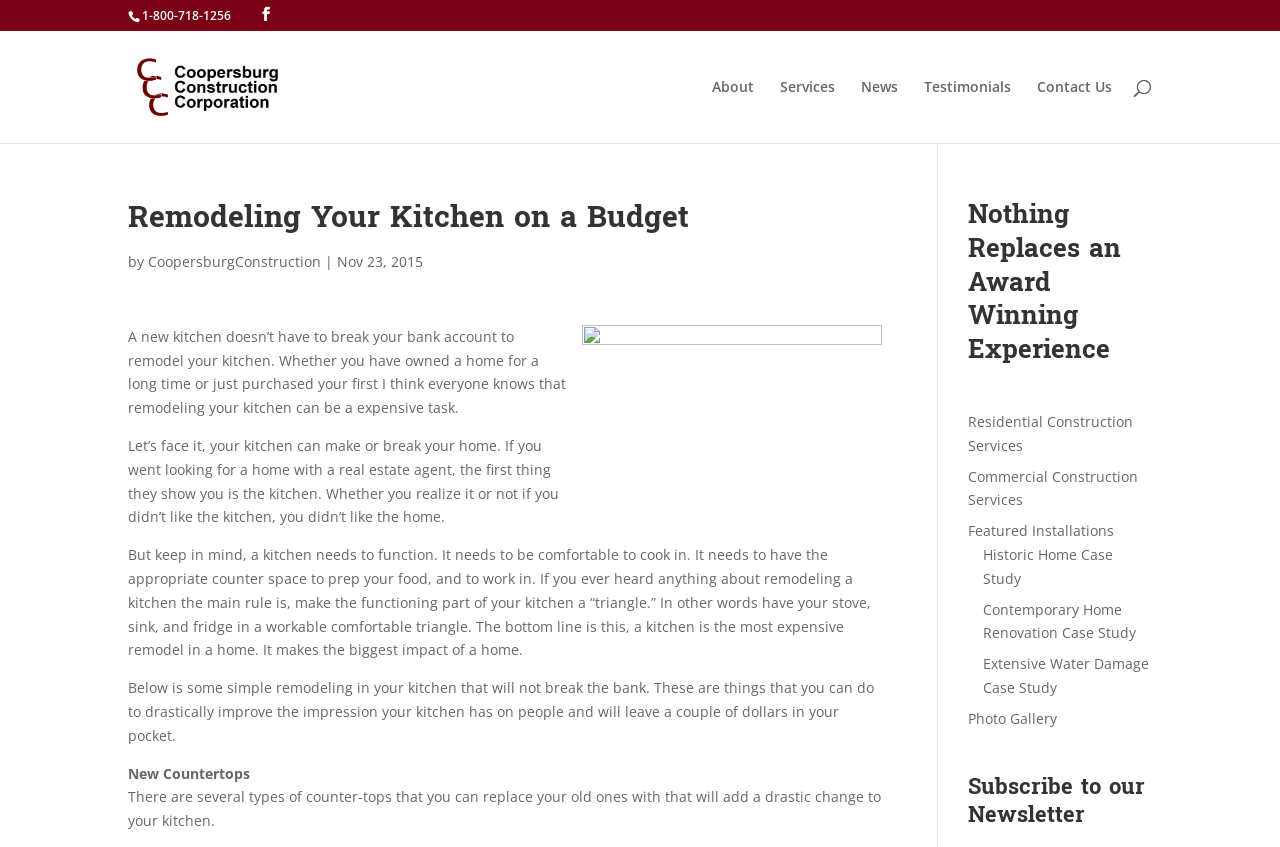What is the purpose of the 'triangle' in kitchen remodeling?
Examine the webpage screenshot and provide an in-depth answer to the question.

I found the answer by reading the paragraph that mentions the 'triangle' rule in kitchen remodeling, which states that the stove, sink, and fridge should be in a workable comfortable triangle to make the kitchen functional.